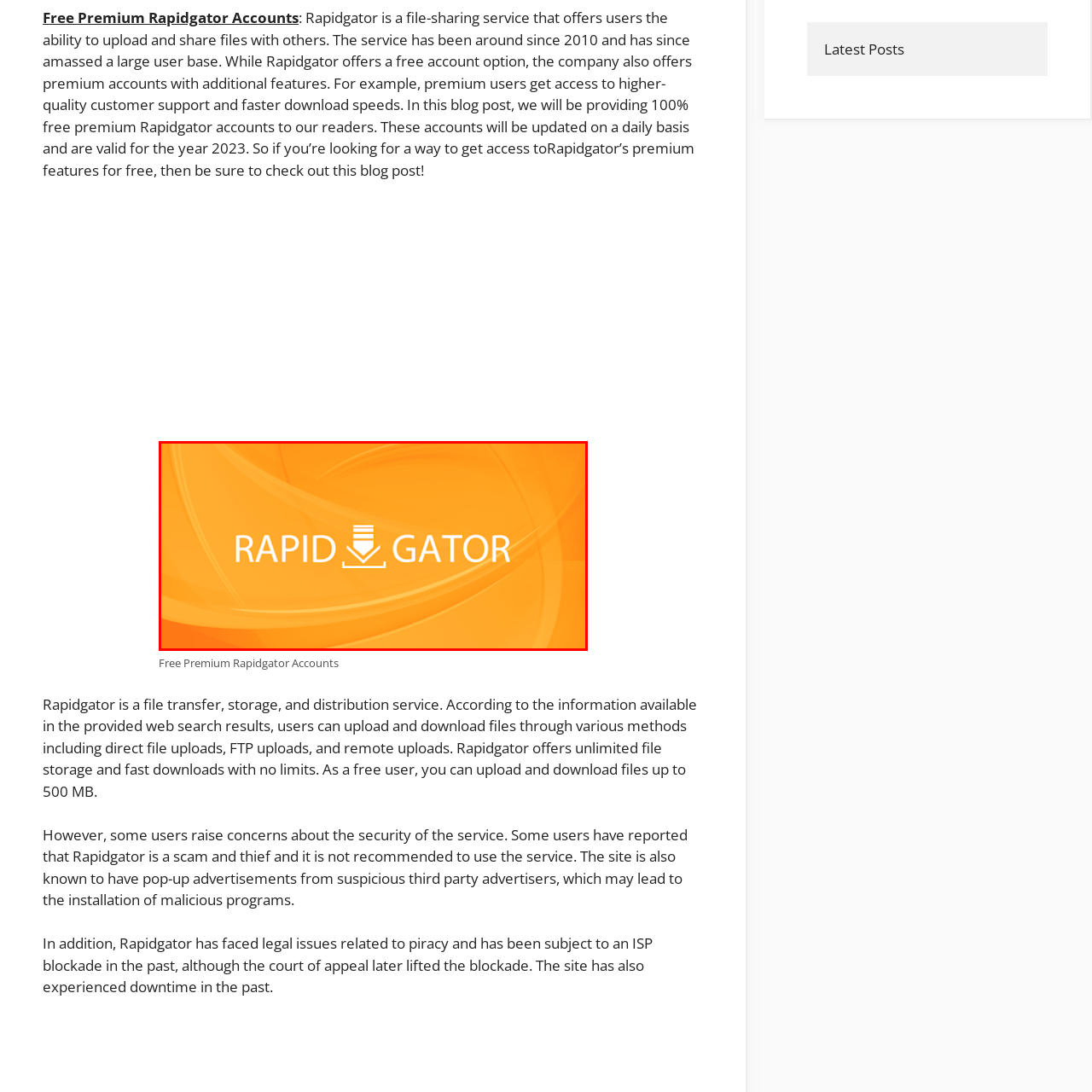Analyze the picture within the red frame, What is the font color of the name 'RAPID GATOR'? 
Provide a one-word or one-phrase response.

white